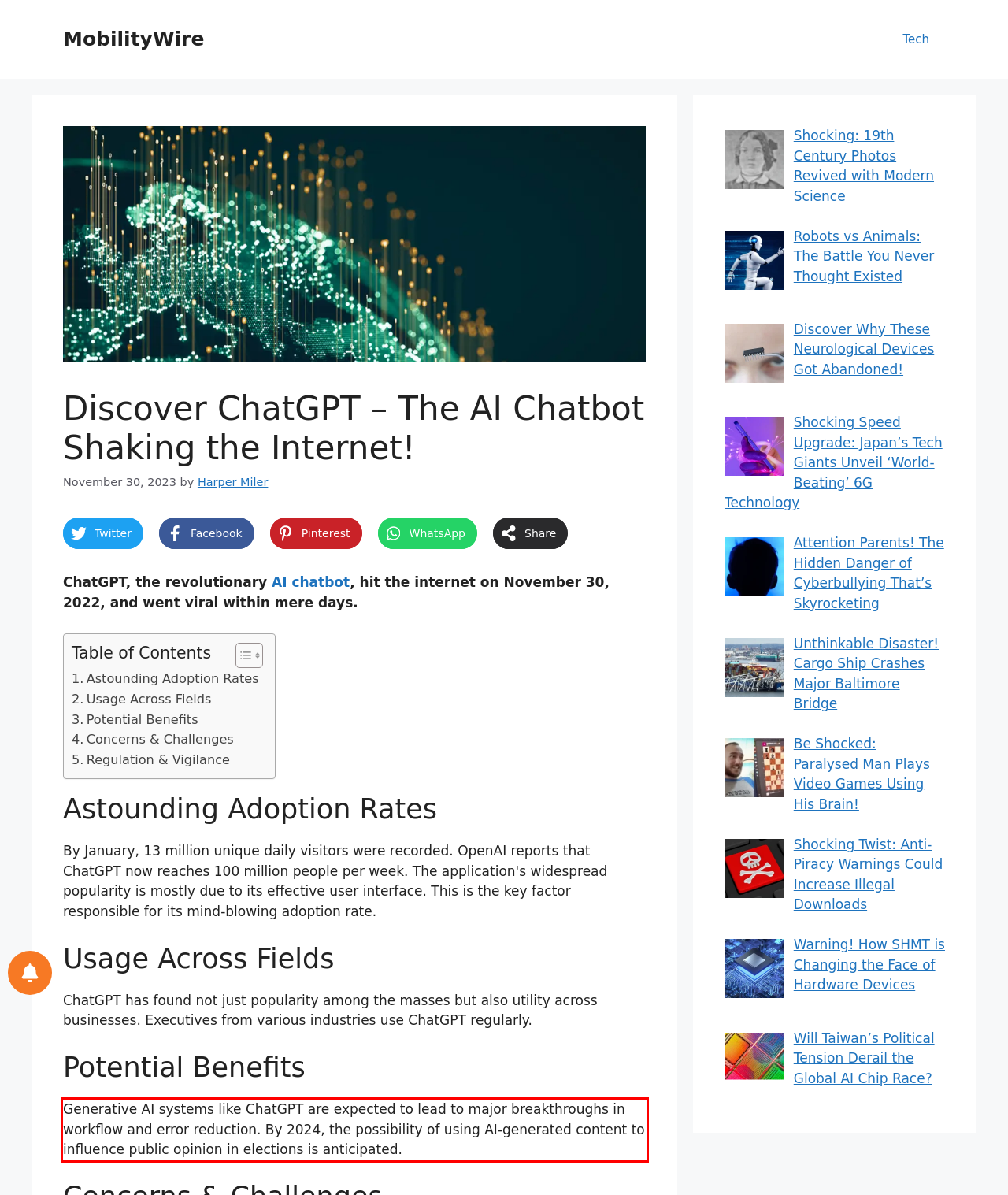Please examine the webpage screenshot containing a red bounding box and use OCR to recognize and output the text inside the red bounding box.

Generative AI systems like ChatGPT are expected to lead to major breakthroughs in workflow and error reduction. By 2024, the possibility of using AI-generated content to influence public opinion in elections is anticipated.